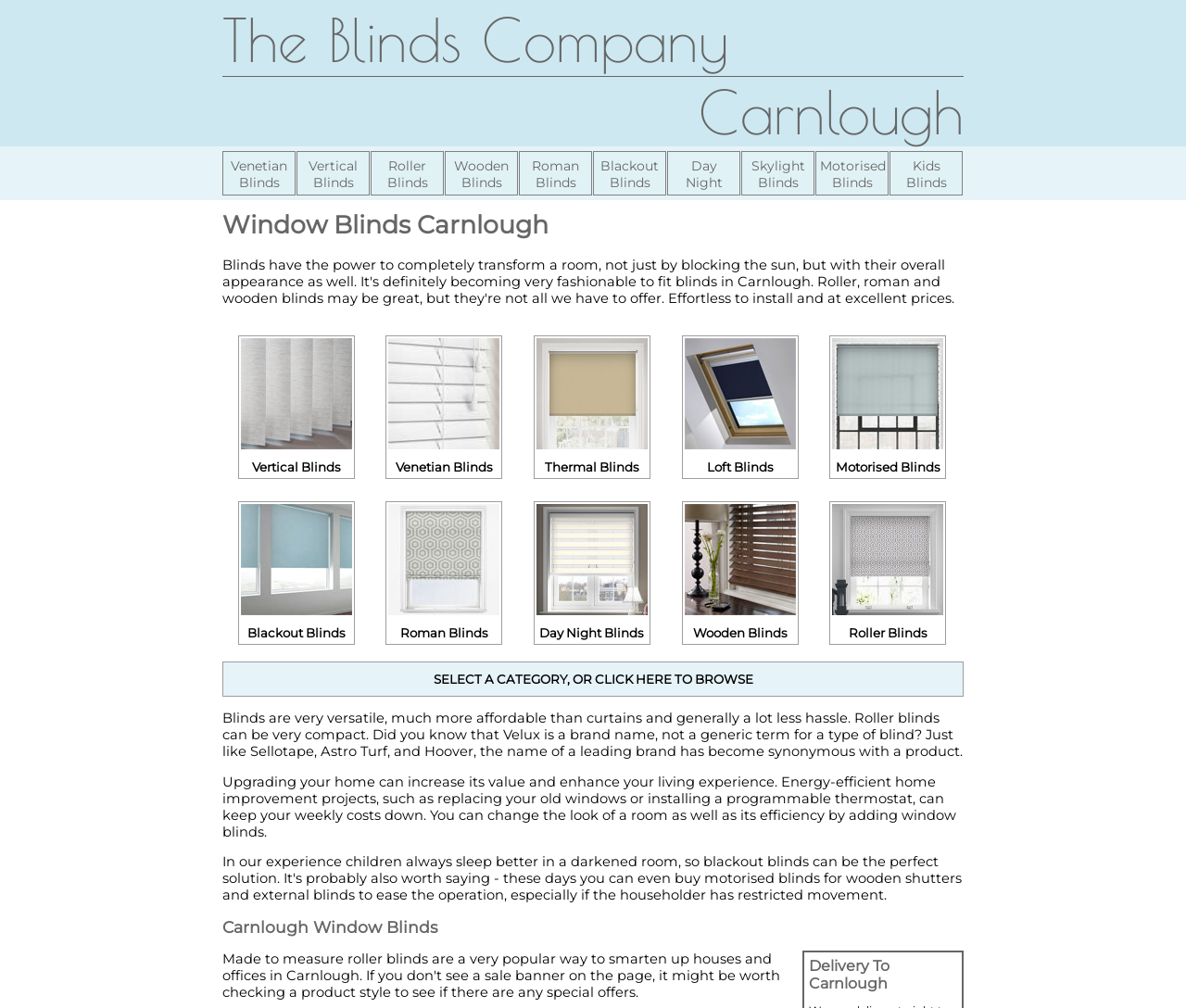Identify the bounding box coordinates of the part that should be clicked to carry out this instruction: "Click on Venetian Blinds".

[0.188, 0.15, 0.249, 0.194]